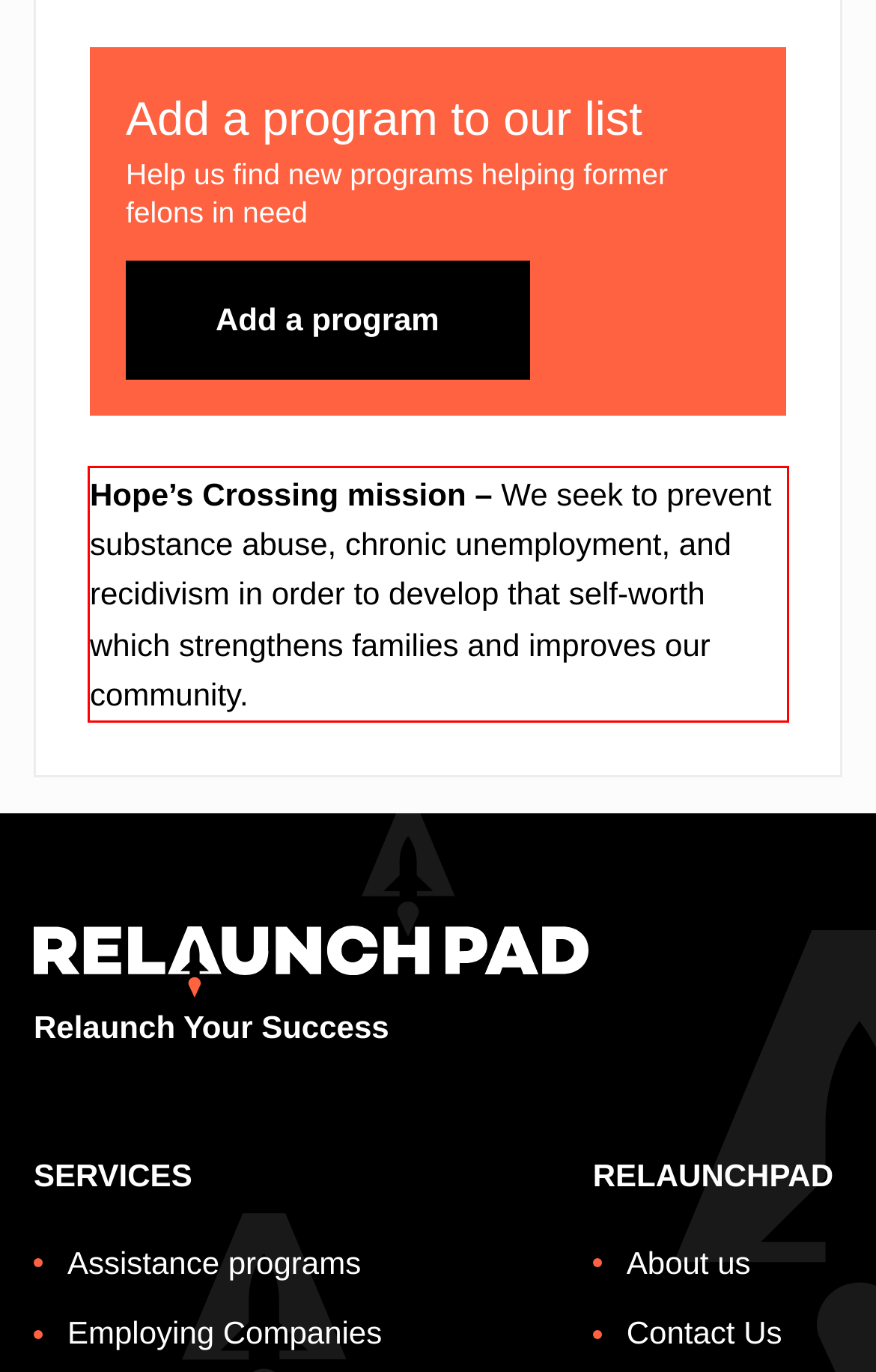You are provided with a screenshot of a webpage featuring a red rectangle bounding box. Extract the text content within this red bounding box using OCR.

Hope’s Crossing mission – We seek to prevent substance abuse, chronic unemployment, and recidivism in order to develop that self-worth which strengthens families and improves our community.